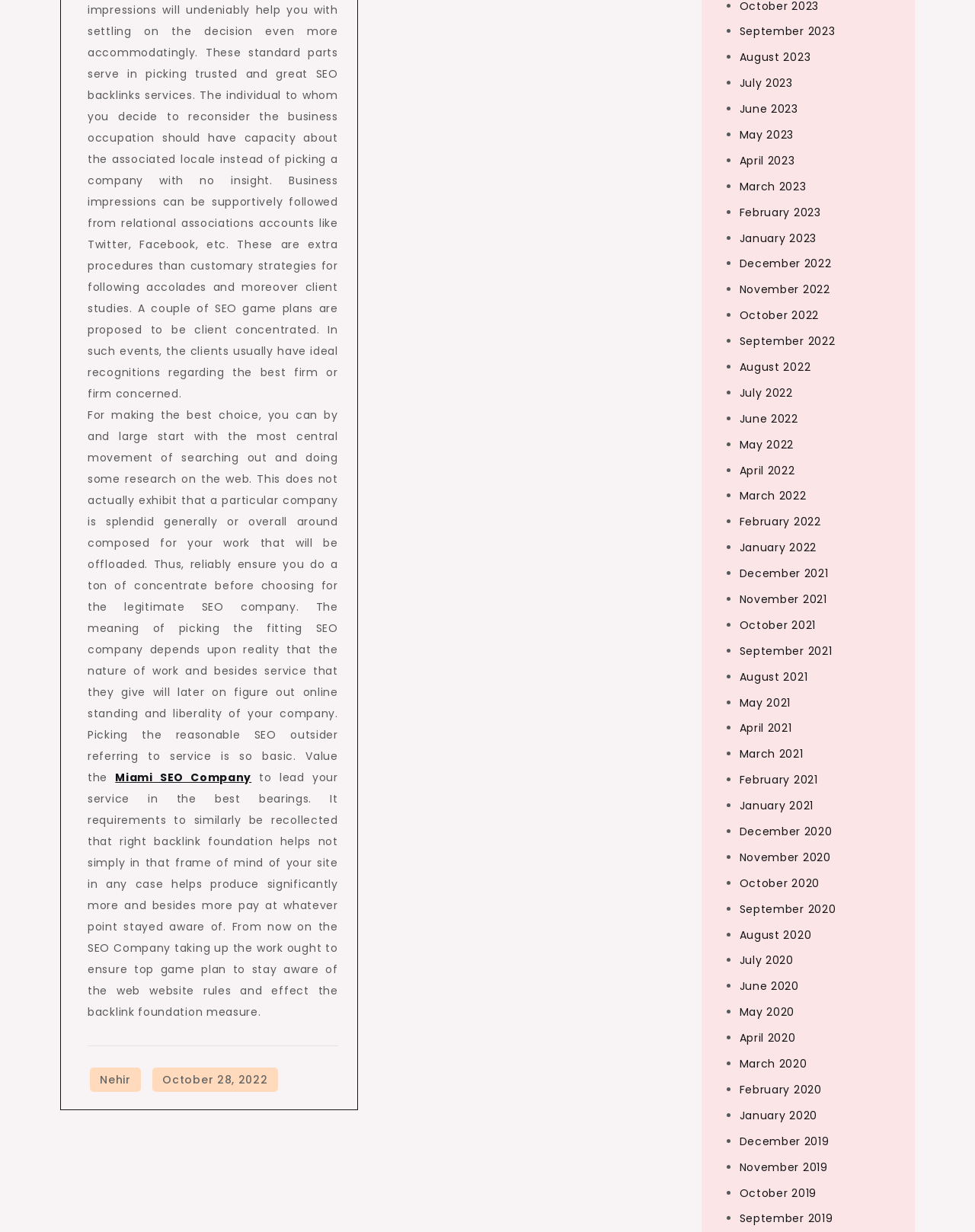What should be done before choosing an SEO company?
Look at the image and answer the question using a single word or phrase.

Do a lot of research